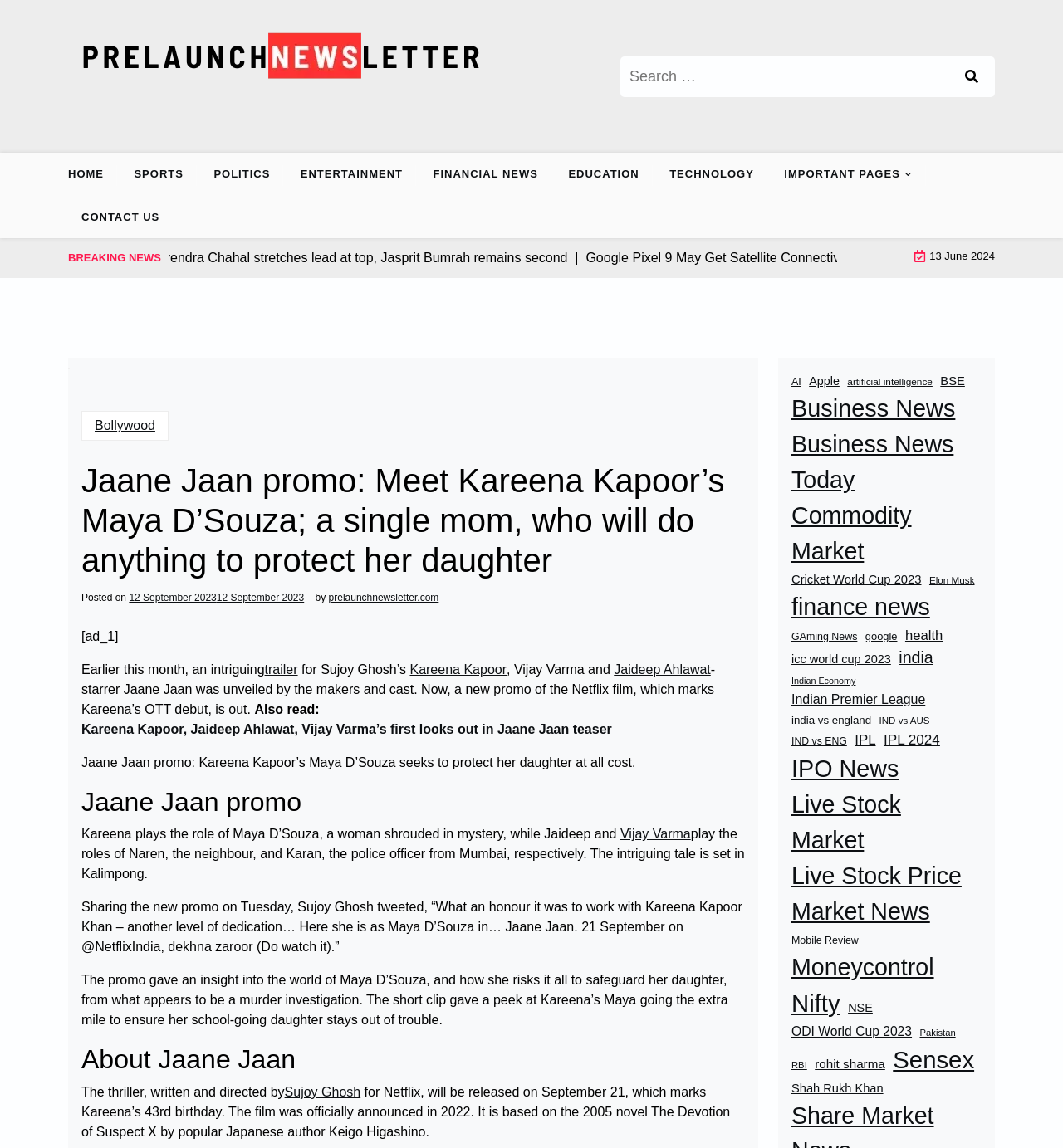Please identify the bounding box coordinates of the area that needs to be clicked to follow this instruction: "Read about Jaane Jaan promo".

[0.077, 0.401, 0.701, 0.505]